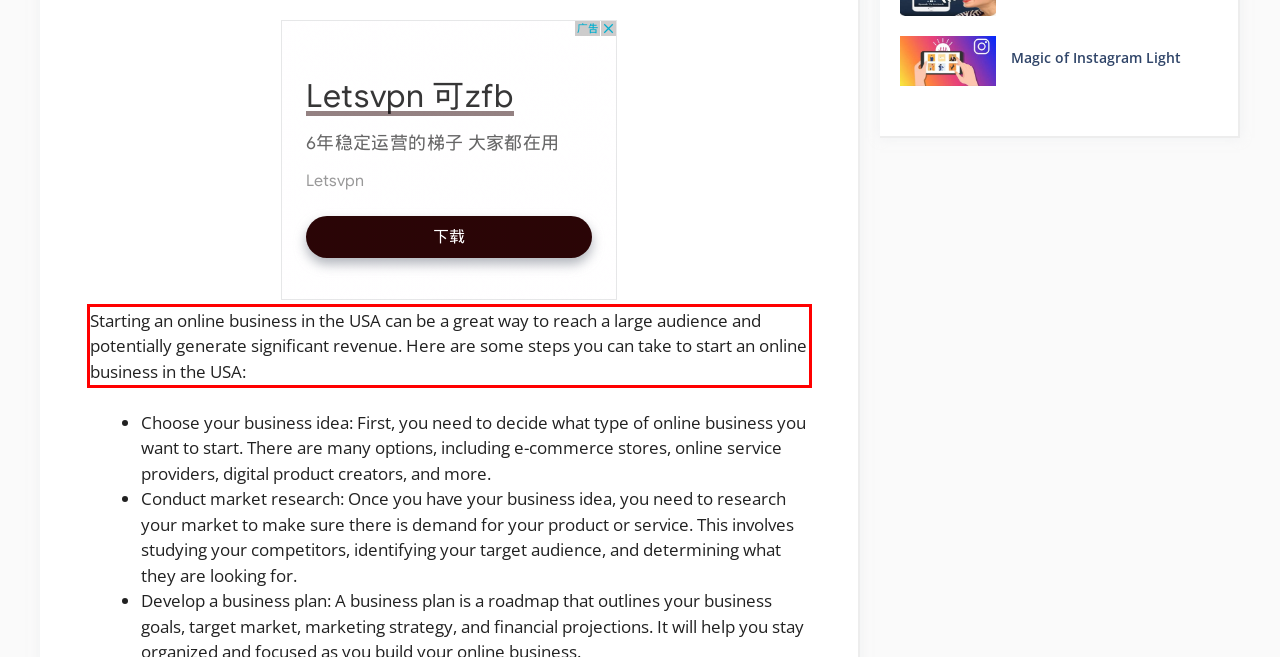Using OCR, extract the text content found within the red bounding box in the given webpage screenshot.

Starting an online business in the USA can be a great way to reach a large audience and potentially generate significant revenue. Here are some steps you can take to start an online business in the USA: